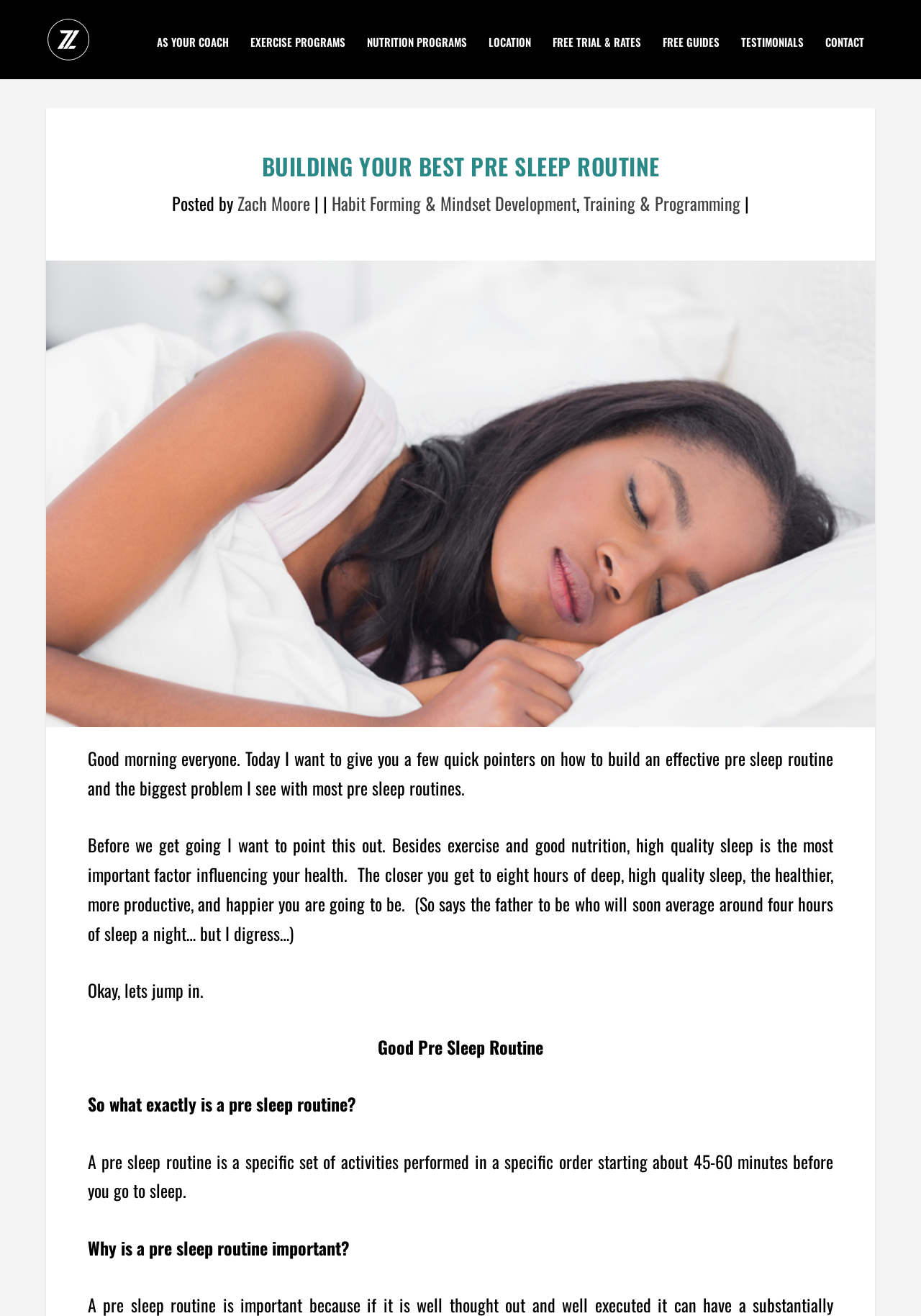Determine the bounding box for the HTML element described here: "NUTRITION PROGRAMS". The coordinates should be given as [left, top, right, bottom] with each number being a float between 0 and 1.

[0.398, 0.027, 0.507, 0.06]